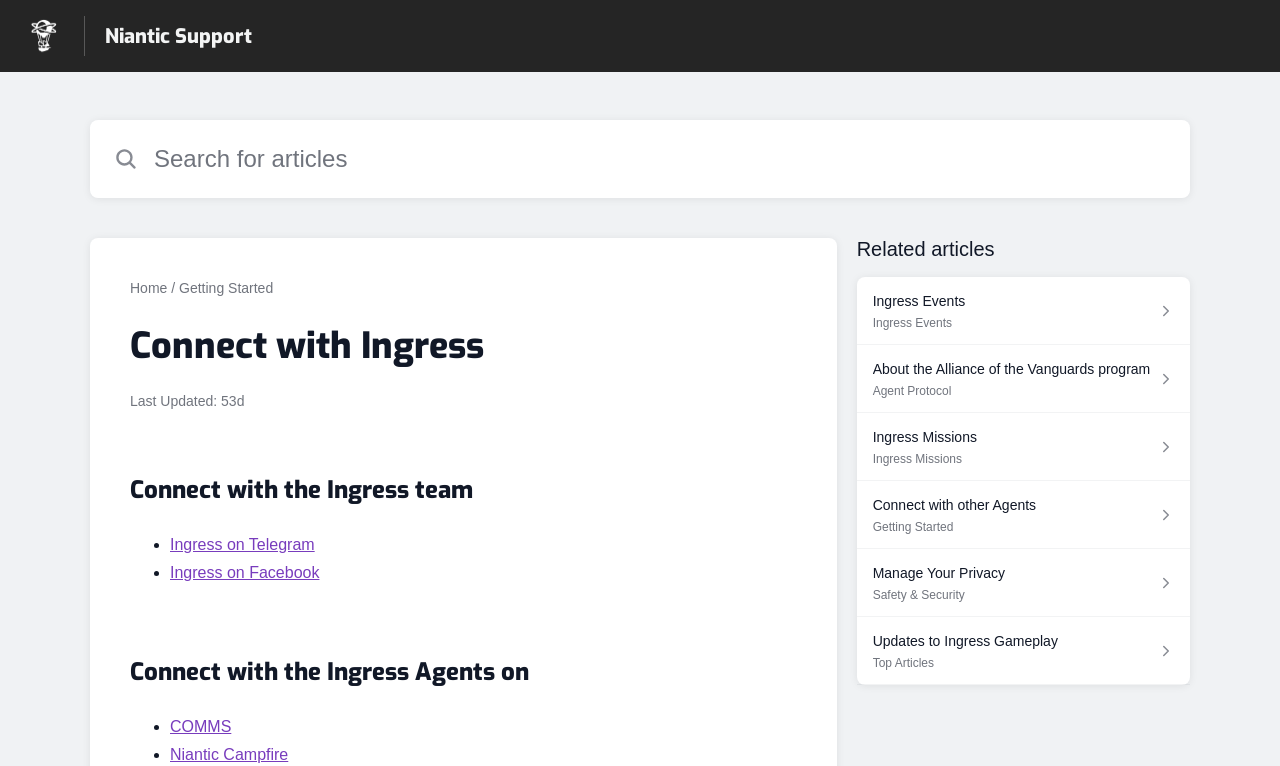Pinpoint the bounding box coordinates of the clickable area necessary to execute the following instruction: "Click on Home". The coordinates should be given as four float numbers between 0 and 1, namely [left, top, right, bottom].

[0.102, 0.366, 0.131, 0.386]